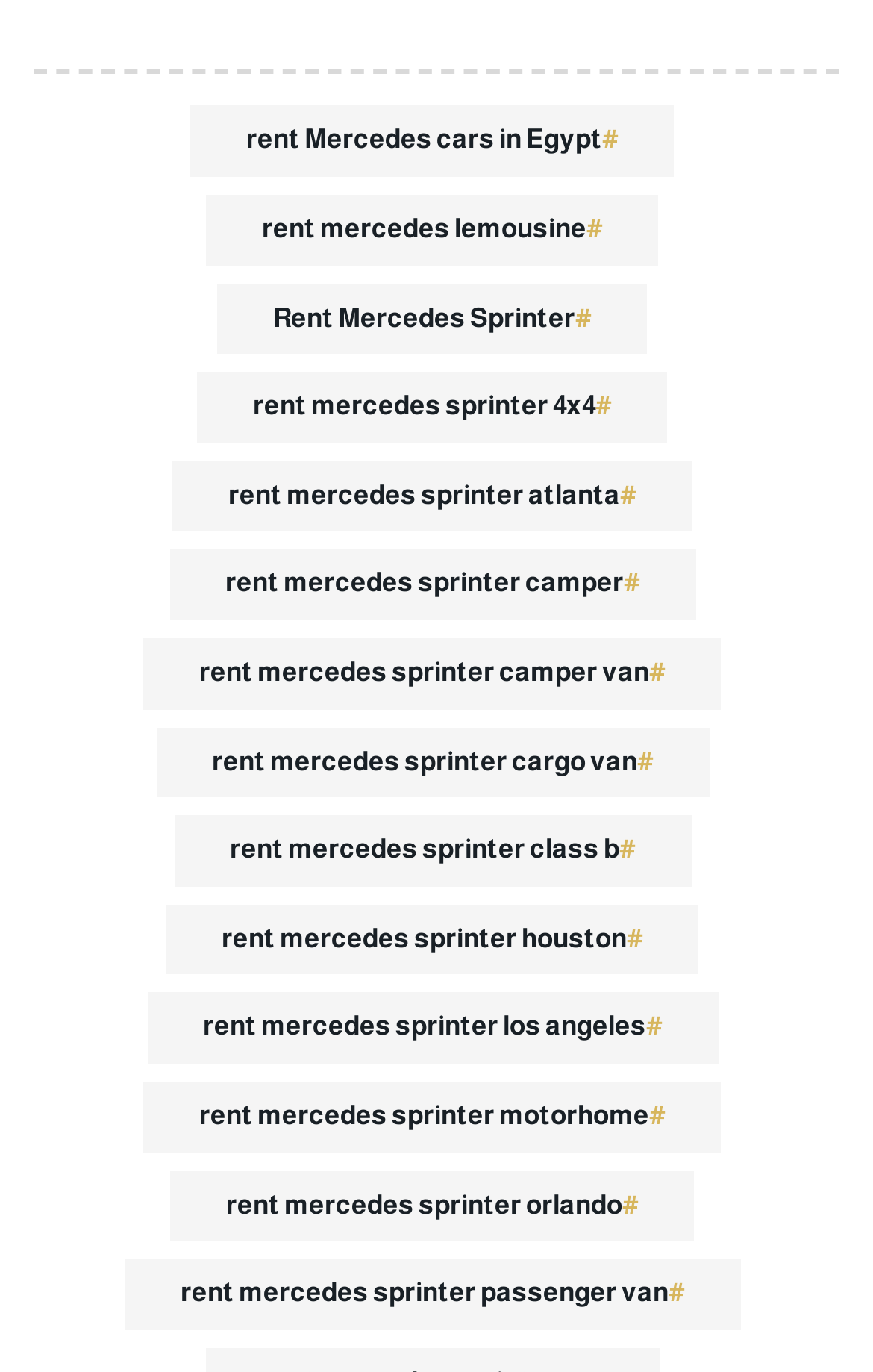Please identify the coordinates of the bounding box for the clickable region that will accomplish this instruction: "Rent Mercedes cars in Egypt".

[0.218, 0.077, 0.772, 0.129]